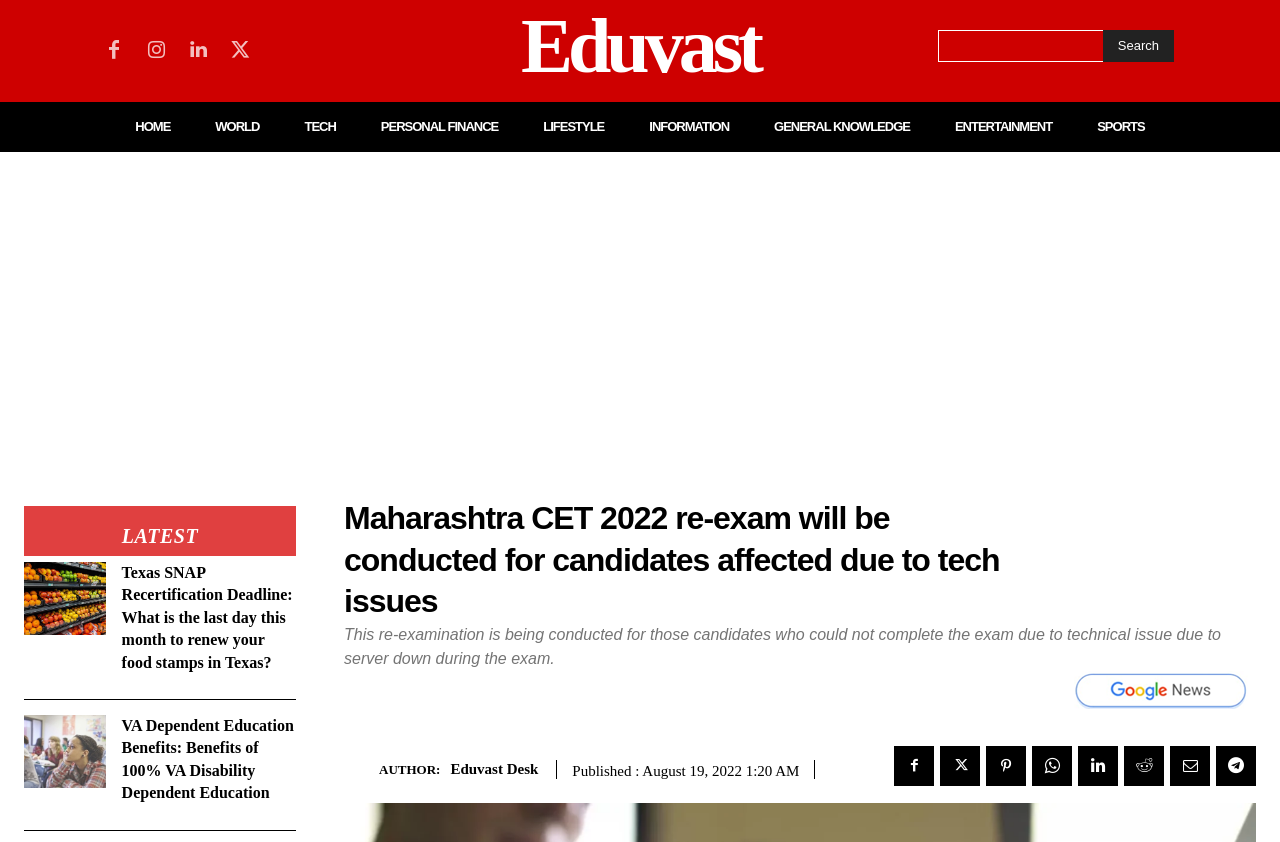Identify the bounding box coordinates of the specific part of the webpage to click to complete this instruction: "Read about Maharashtra CET 2022 re-exam".

[0.269, 0.591, 0.803, 0.74]